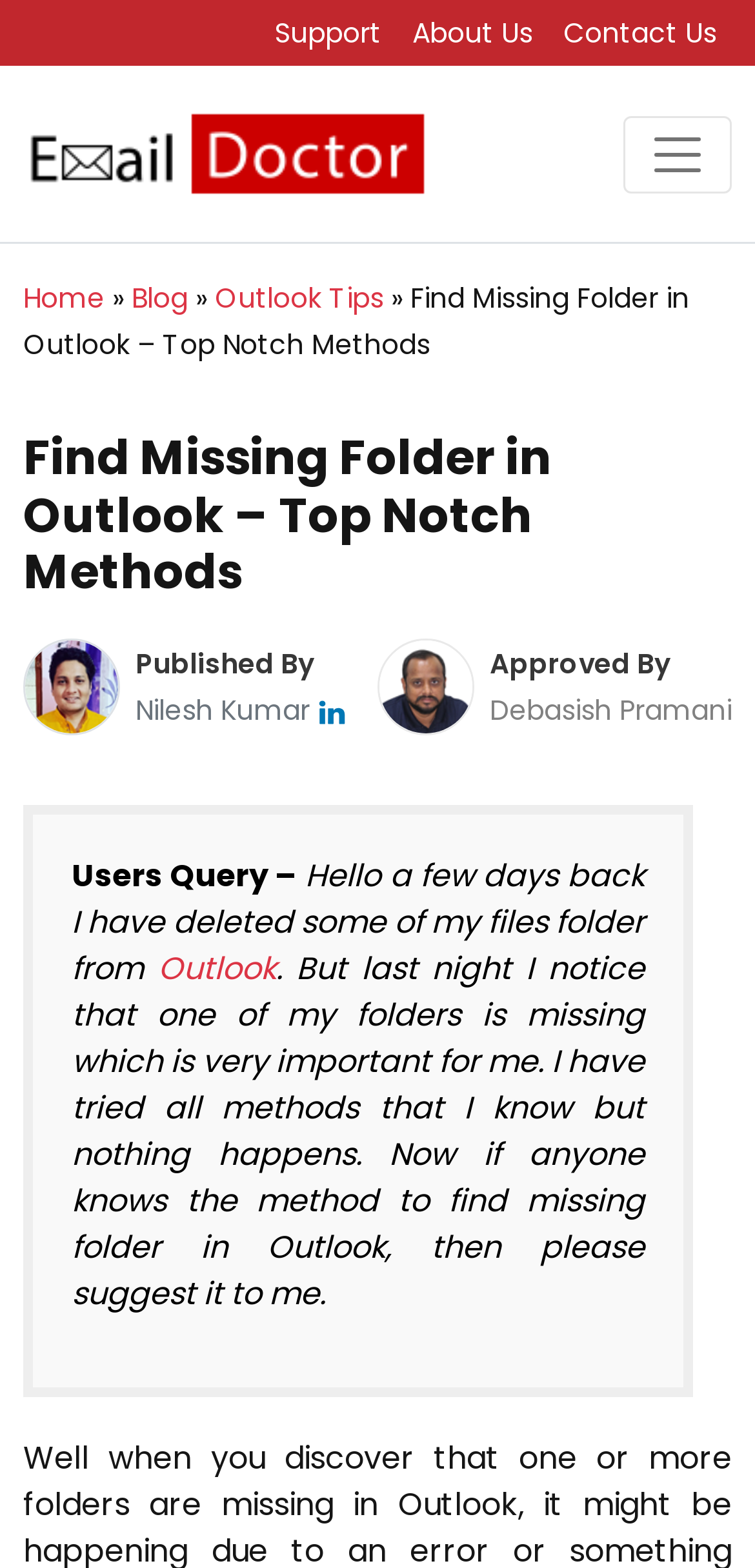Please extract the primary headline from the webpage.

Find Missing Folder in Outlook – Top Notch Methods